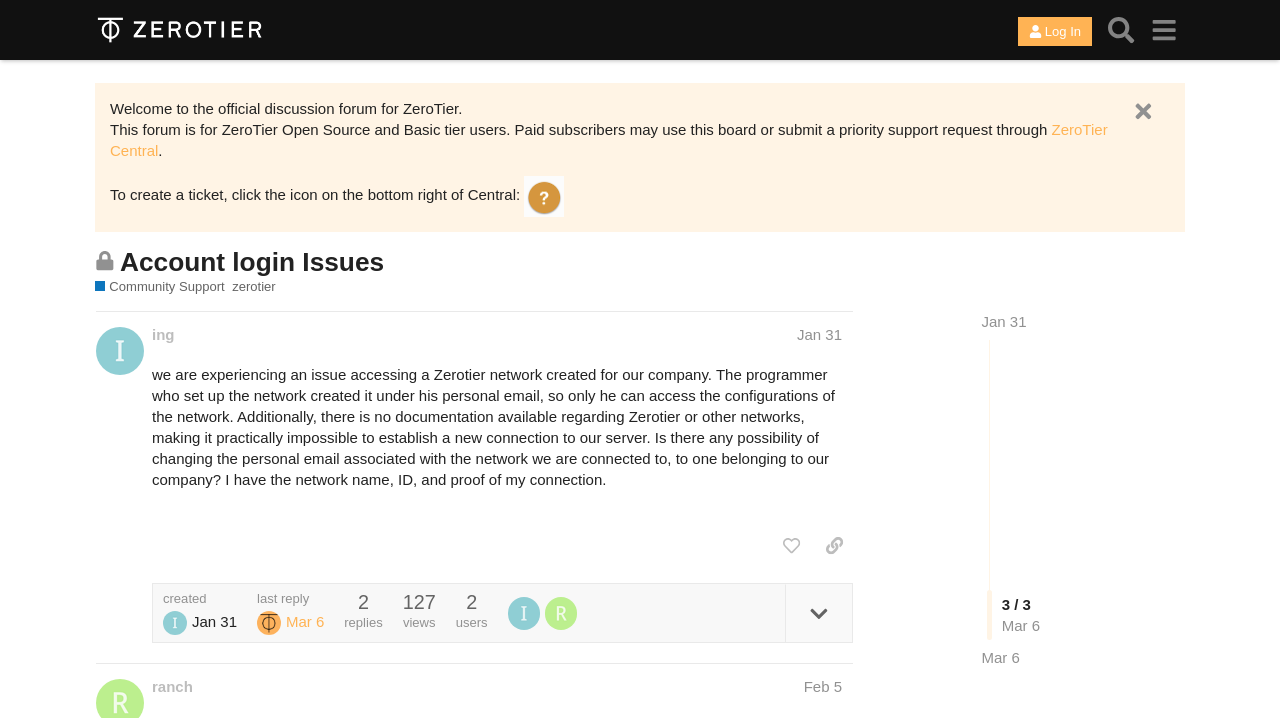Determine the bounding box coordinates of the region to click in order to accomplish the following instruction: "Like the post". Provide the coordinates as four float numbers between 0 and 1, specifically [left, top, right, bottom].

[0.604, 0.737, 0.633, 0.785]